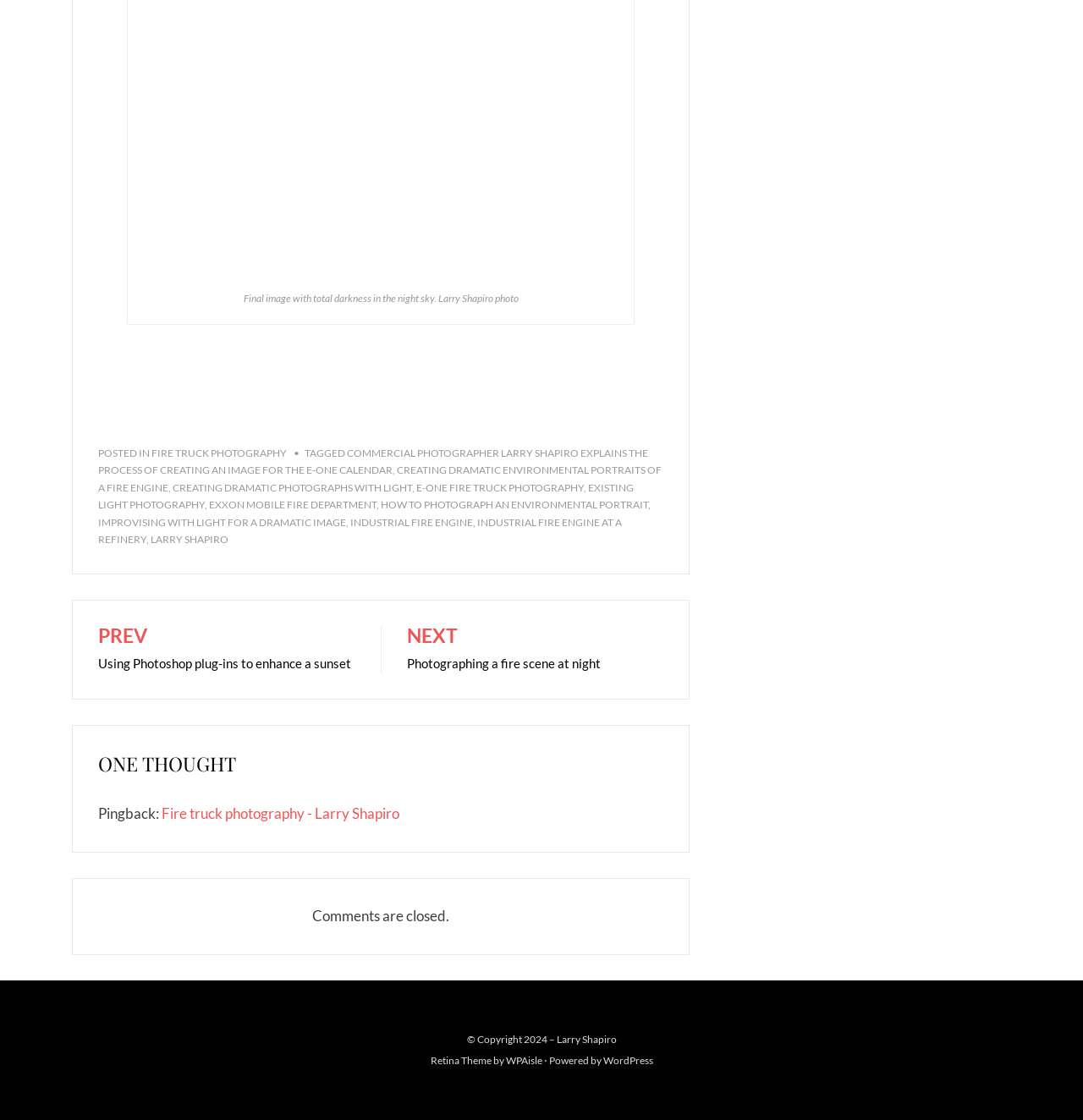Can you give a comprehensive explanation to the question given the content of the image?
What is the platform used to power the website?

The platform used to power the website is mentioned in the footer section, which says 'Powered by WordPress'.